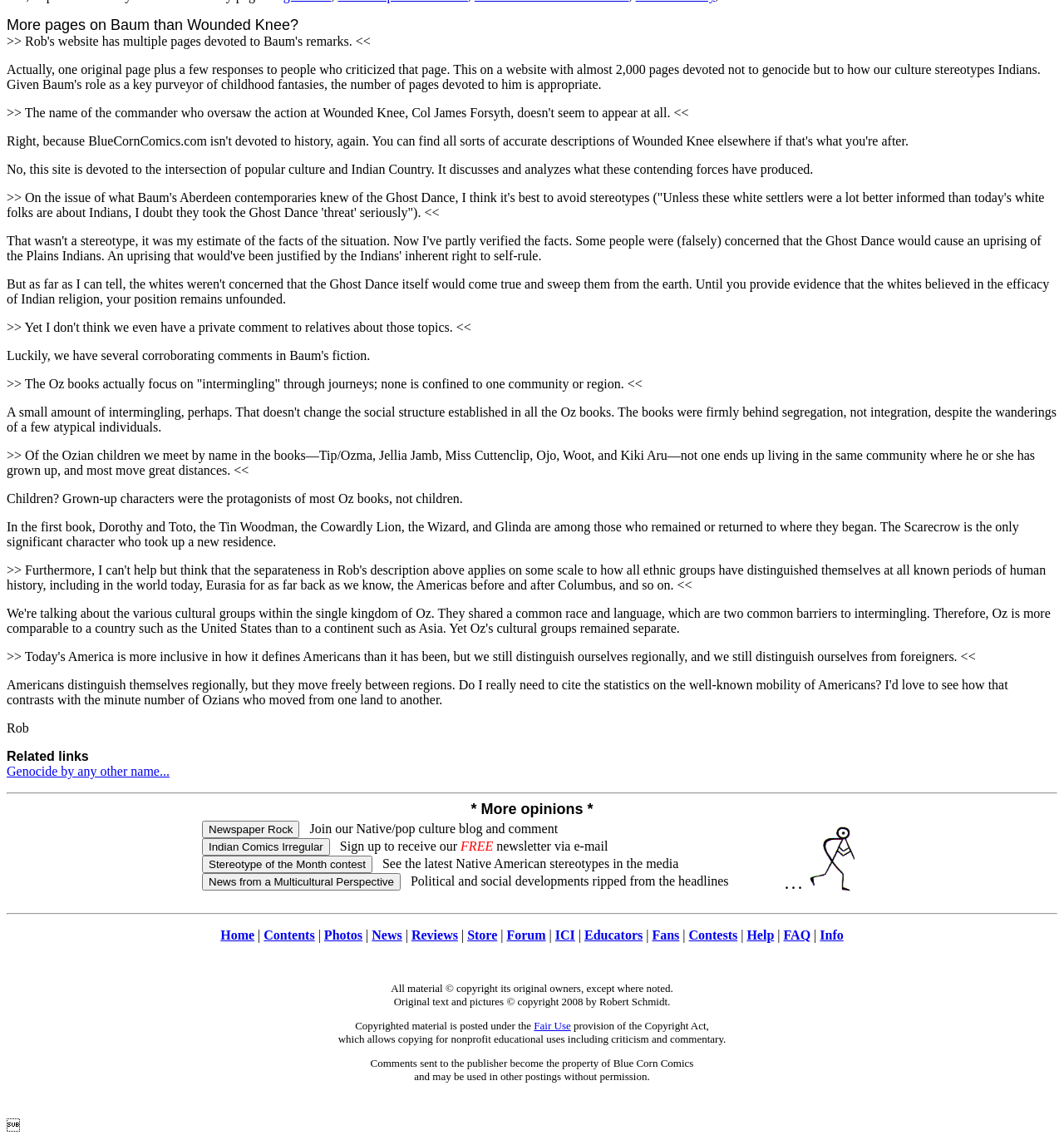Bounding box coordinates must be specified in the format (top-left x, top-left y, bottom-right x, bottom-right y). All values should be floating point numbers between 0 and 1. What are the bounding box coordinates of the UI element described as: Fair Use

[0.502, 0.894, 0.537, 0.905]